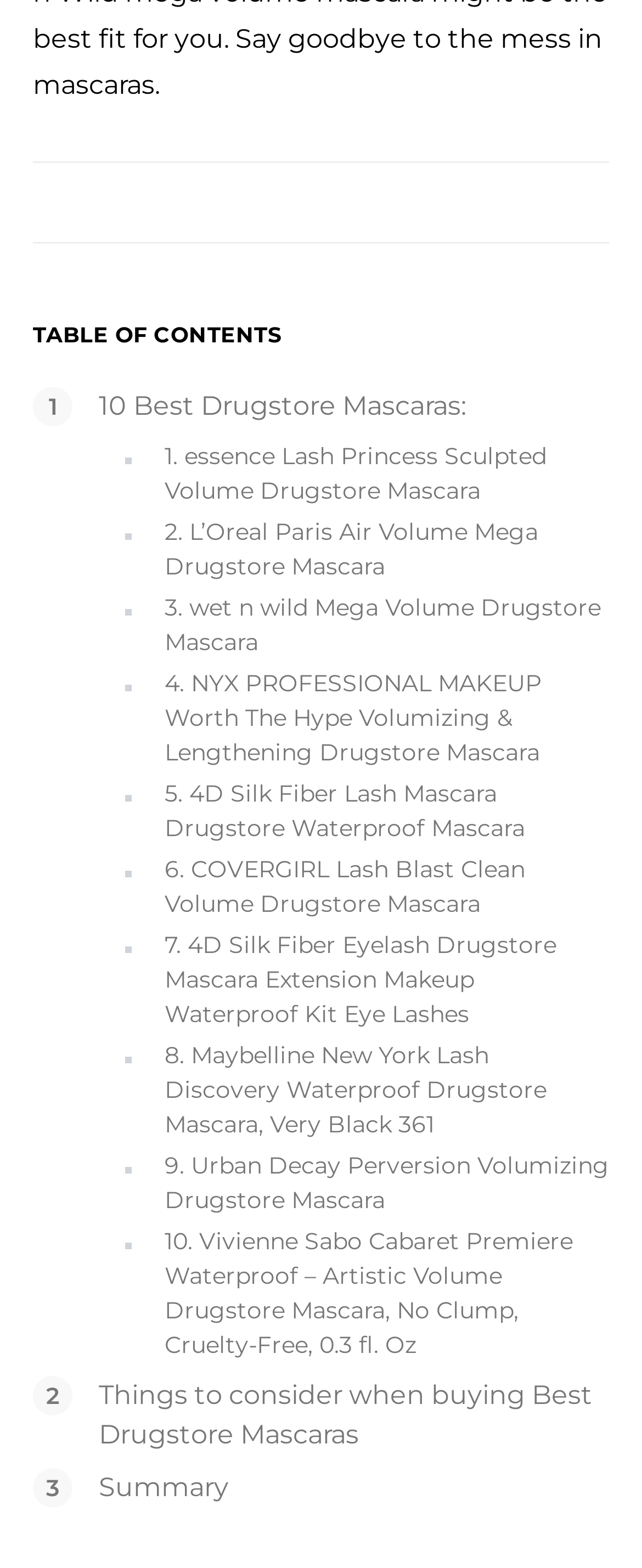Point out the bounding box coordinates of the section to click in order to follow this instruction: "Explore the things to consider when buying Best Drugstore Mascaras".

[0.154, 0.88, 0.923, 0.925]